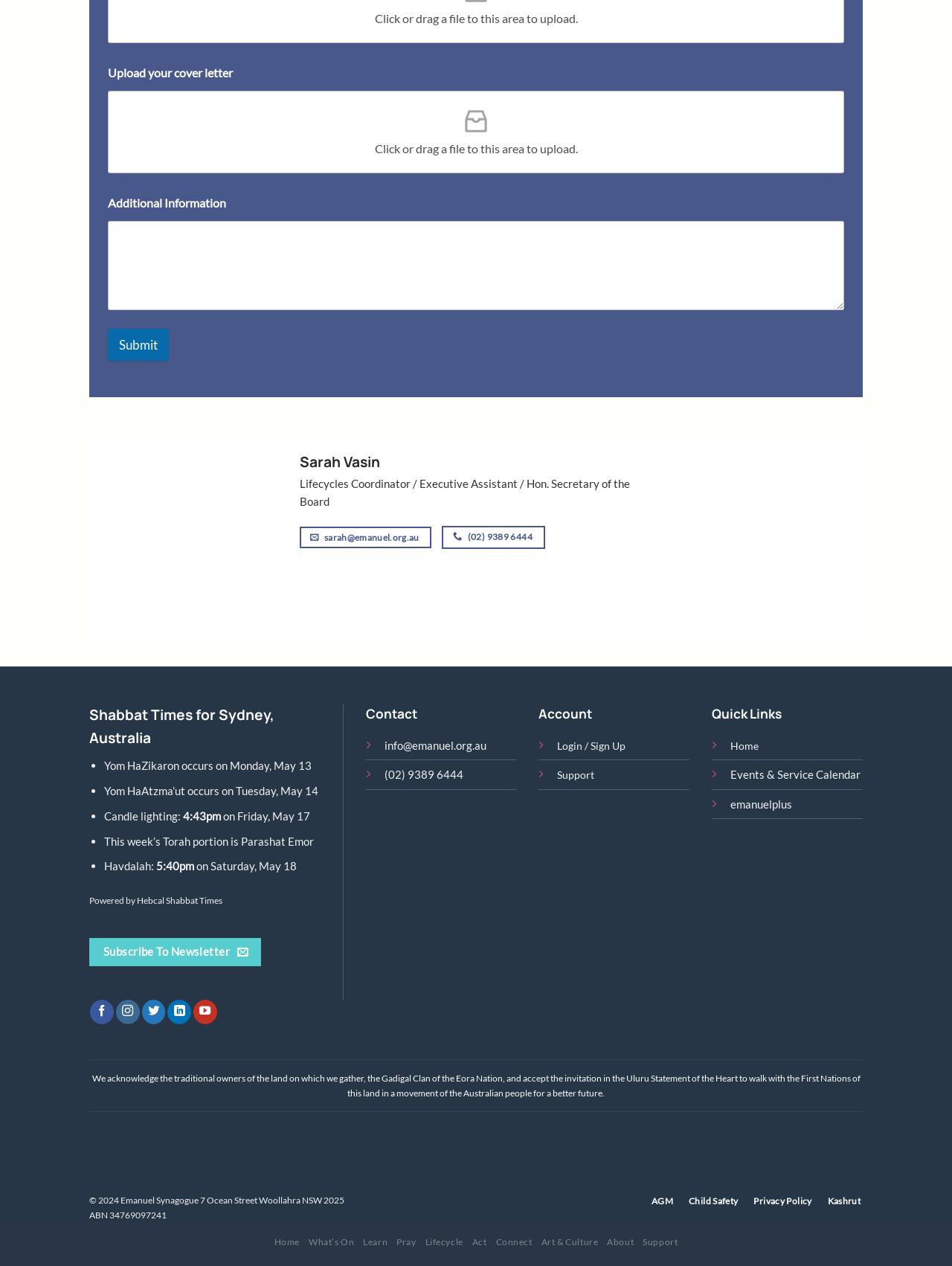Find and provide the bounding box coordinates for the UI element described here: "Subscribe To Newsletter". The coordinates should be given as four float numbers between 0 and 1: [left, top, right, bottom].

[0.094, 0.741, 0.274, 0.763]